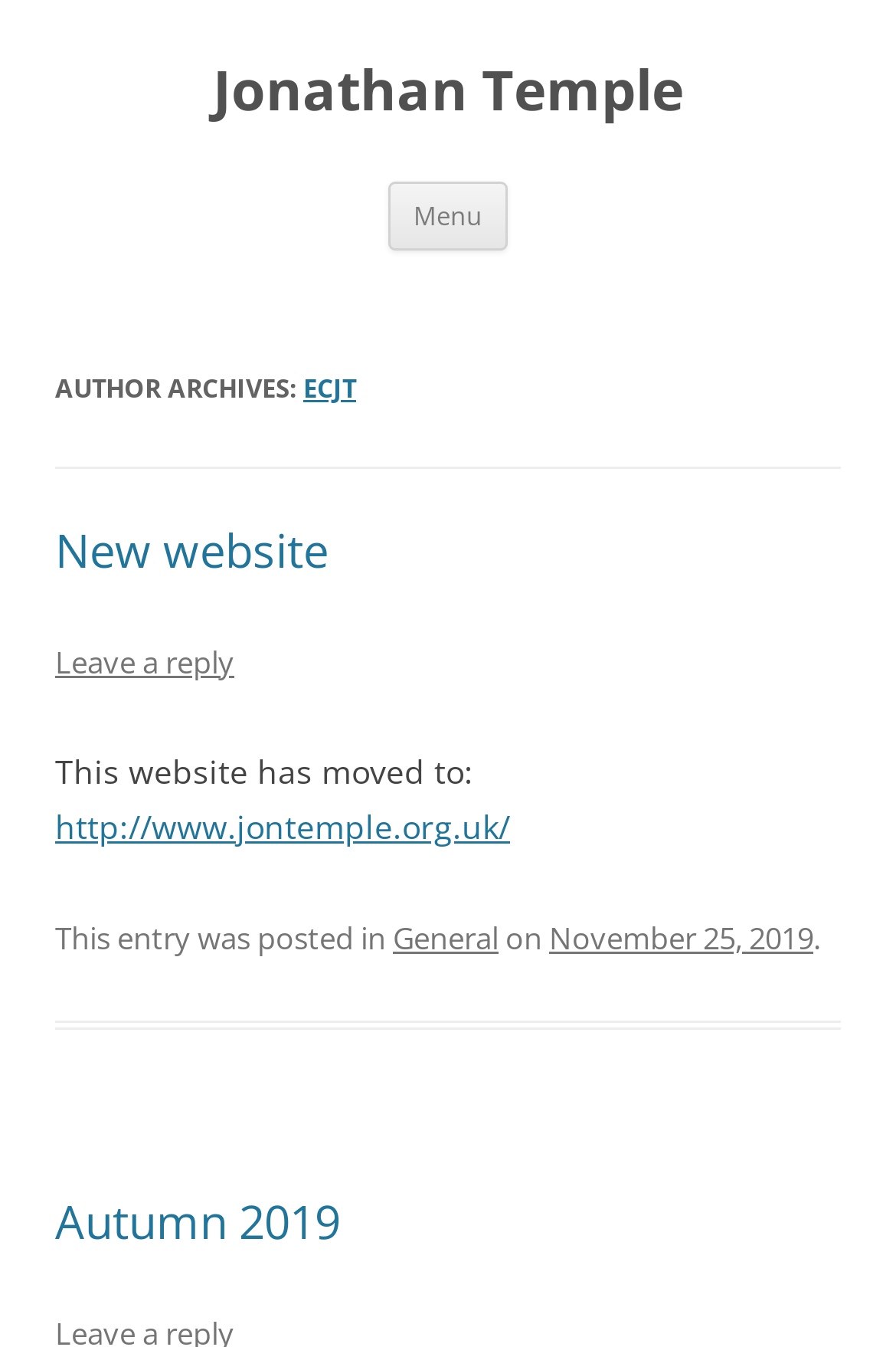Locate the bounding box coordinates of the area to click to fulfill this instruction: "Visit the new website". The bounding box should be presented as four float numbers between 0 and 1, in the order [left, top, right, bottom].

[0.062, 0.596, 0.569, 0.629]